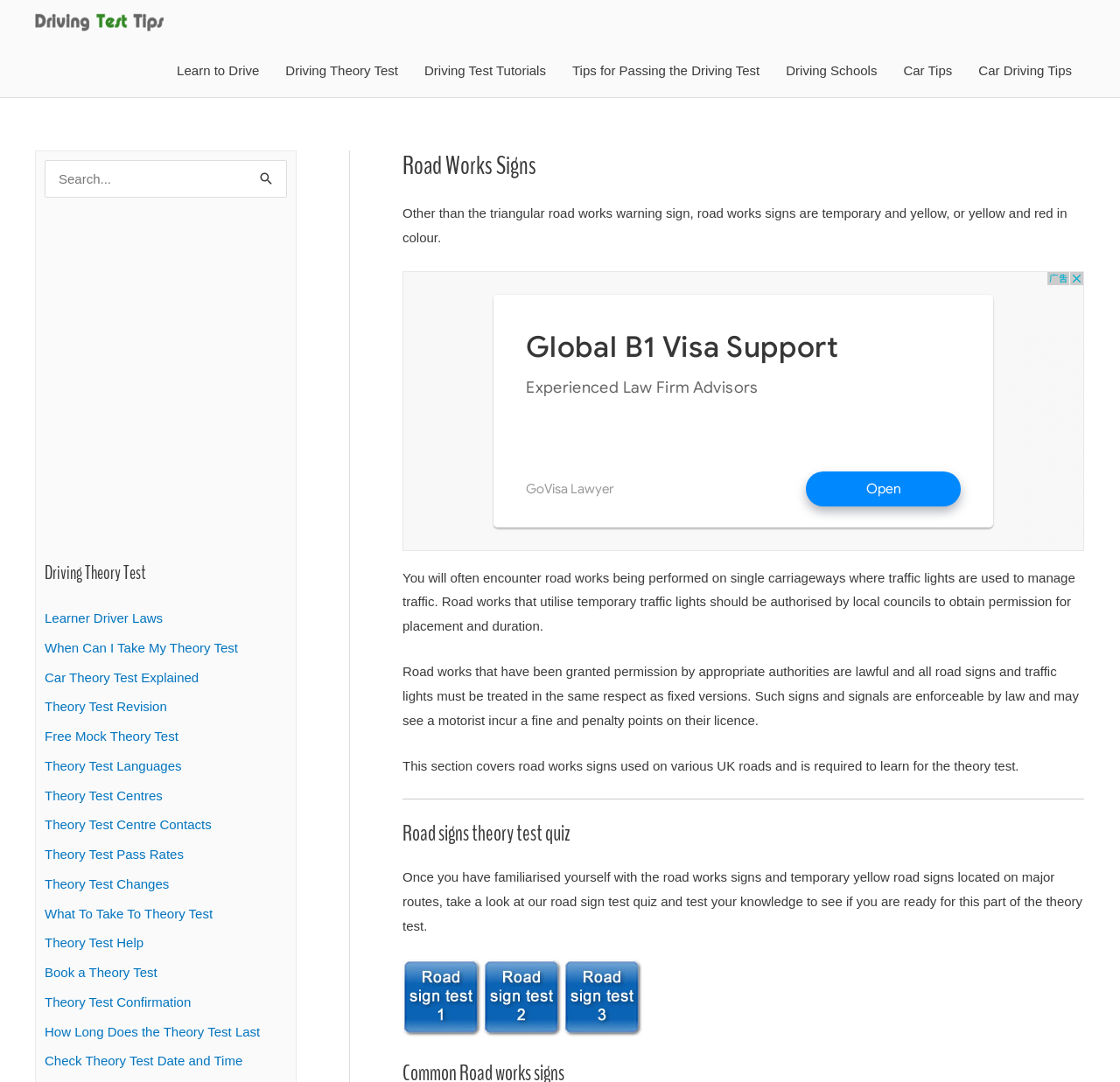Find the bounding box coordinates for the area you need to click to carry out the instruction: "Take the 'Road sign test quiz 1'". The coordinates should be four float numbers between 0 and 1, indicated as [left, top, right, bottom].

[0.359, 0.915, 0.431, 0.929]